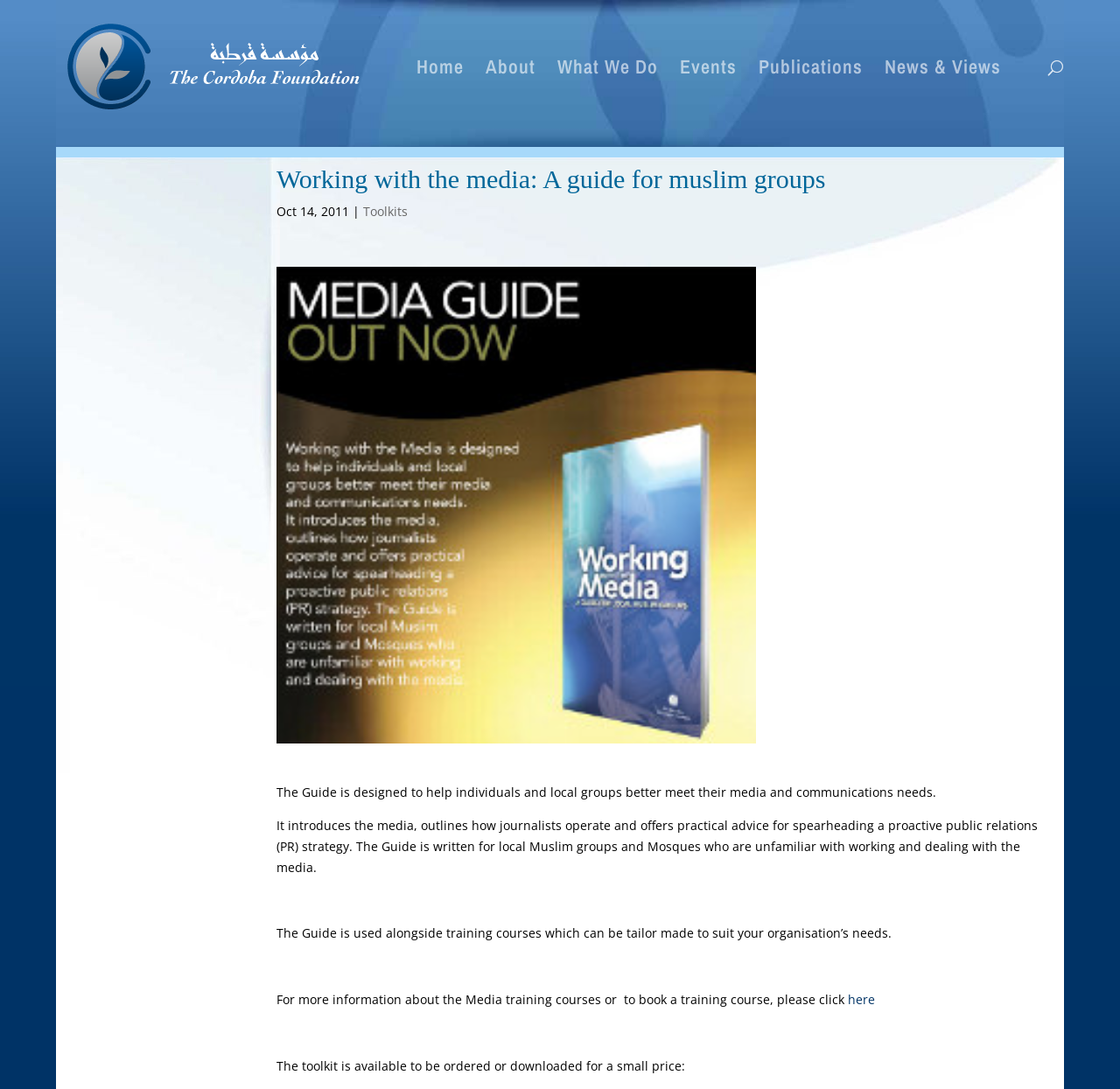Find the bounding box coordinates for the area you need to click to carry out the instruction: "Search for something". The coordinates should be four float numbers between 0 and 1, indicated as [left, top, right, bottom].

[0.027, 0.0, 0.927, 0.001]